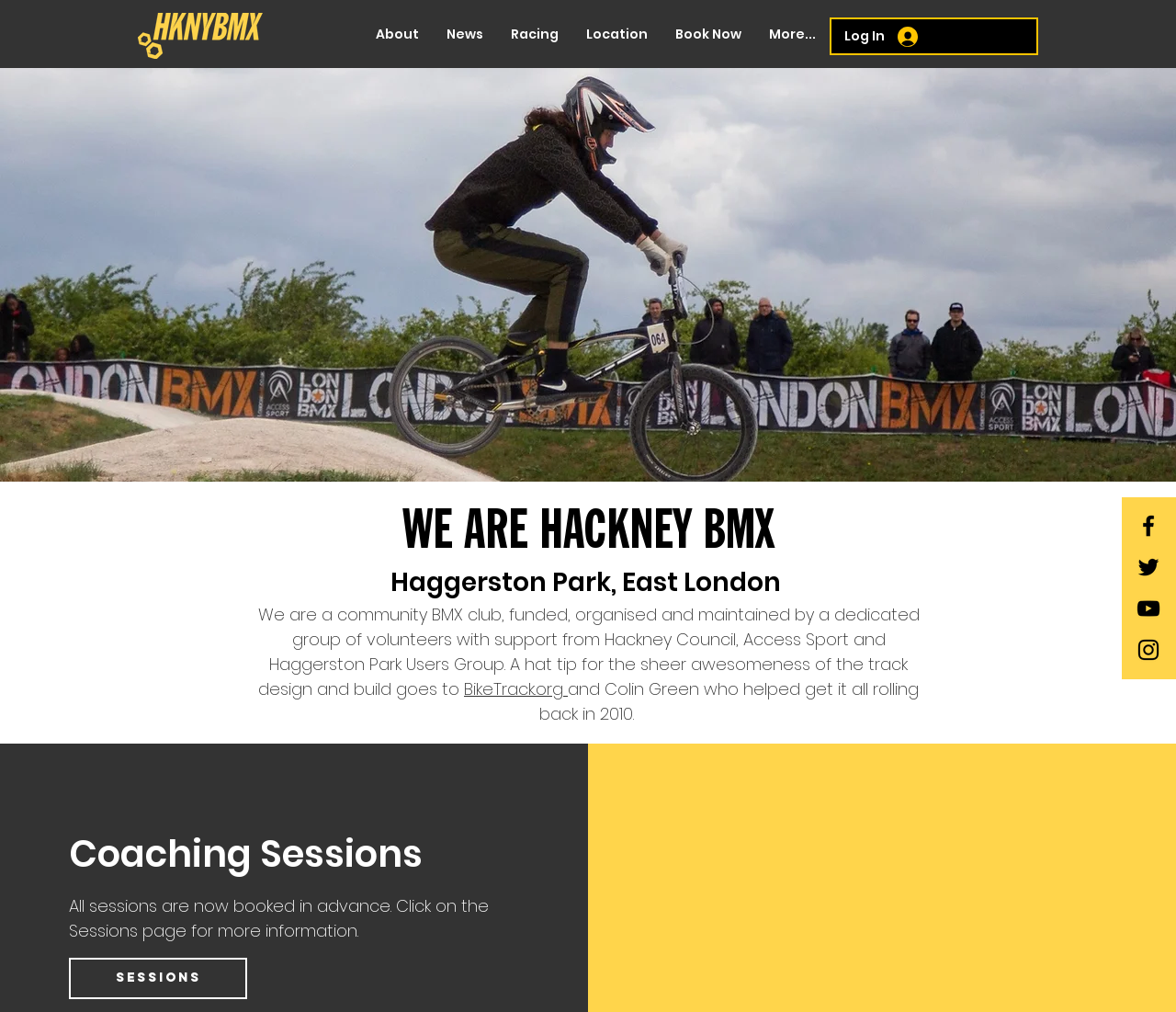Identify the bounding box coordinates necessary to click and complete the given instruction: "Click the 'Log In' button".

[0.707, 0.02, 0.791, 0.051]